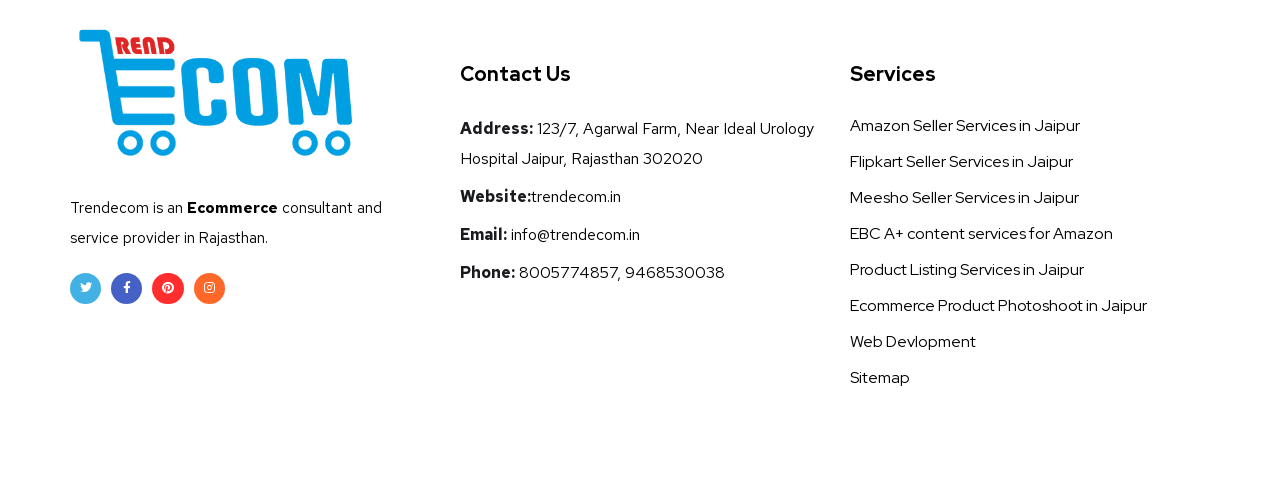Refer to the image and provide an in-depth answer to the question:
What services does Trendecom offer?

The services offered by Trendecom can be found in the 'Services' section, which is located below the 'Contact Us' section. The services listed include Amazon Seller Services in Jaipur, Flipkart Seller Services in Jaipur, Meesho Seller Services in Jaipur, and more.